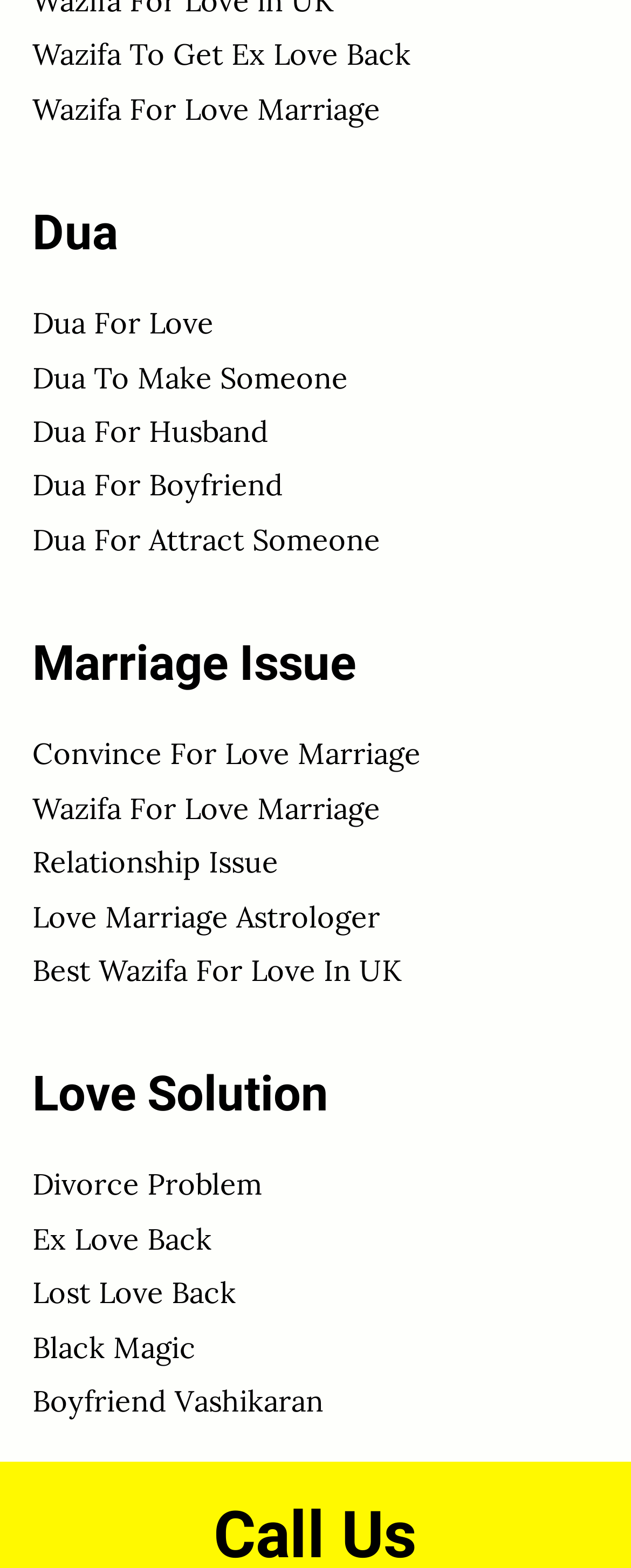Please provide a one-word or phrase answer to the question: 
How many links are there on the webpage?

18